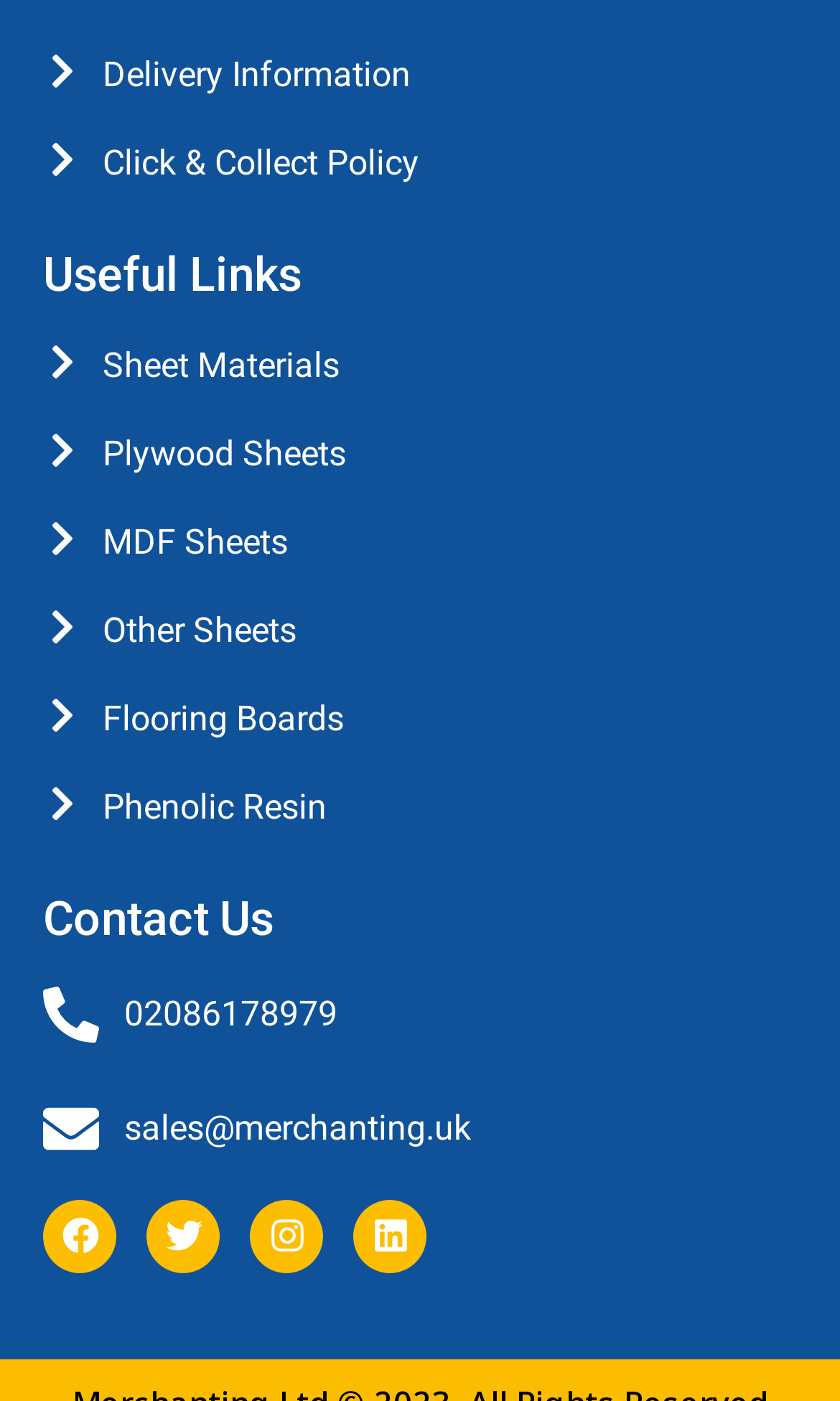What is the email address to contact?
Ensure your answer is thorough and detailed.

I found the link with the email address 'sales@merchanting.uk' under the heading 'Contact Us' with ID 638.